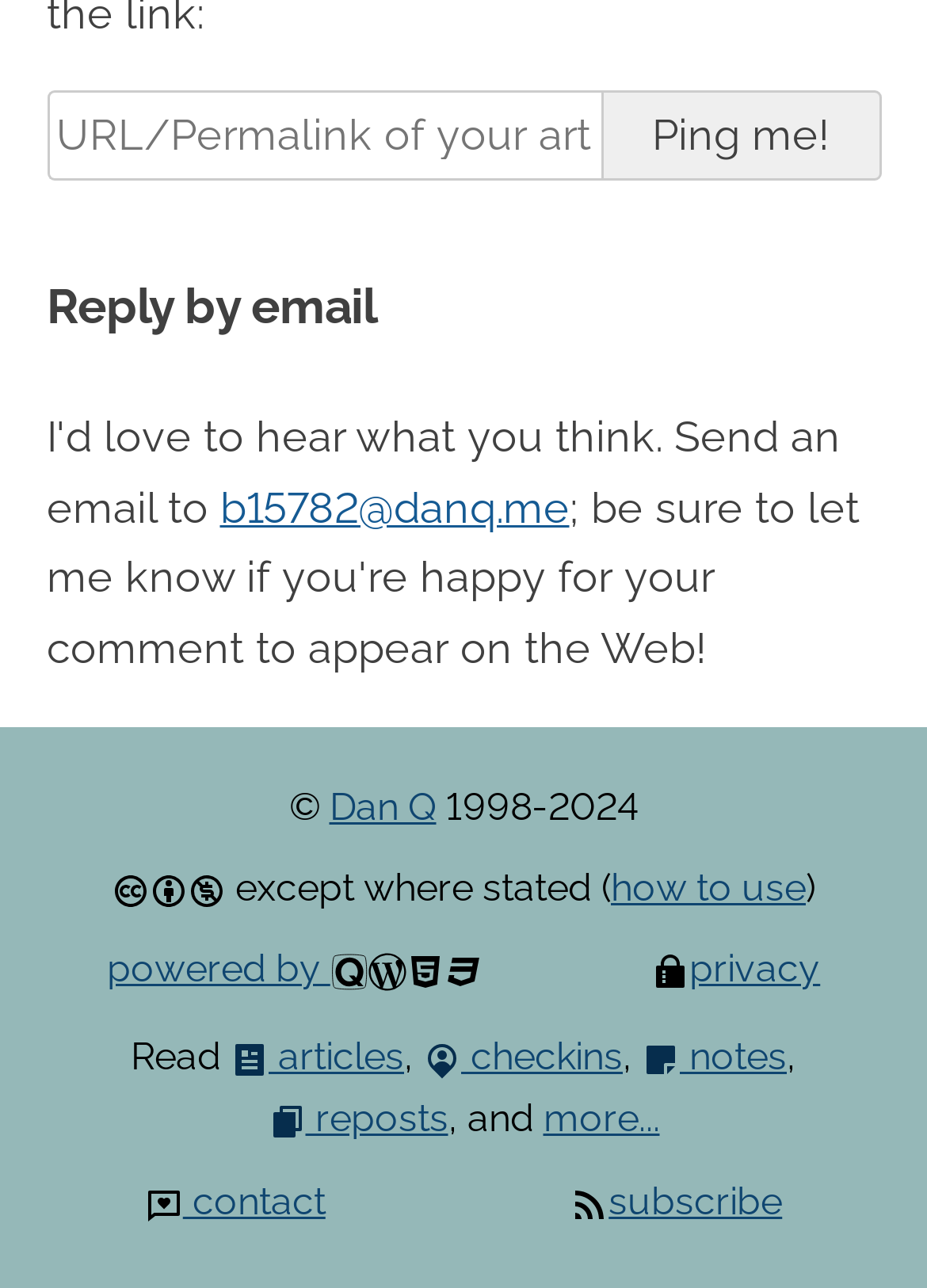What is the purpose of the 'Ping me!' button?
Please provide a single word or phrase as your answer based on the image.

To notify the owner